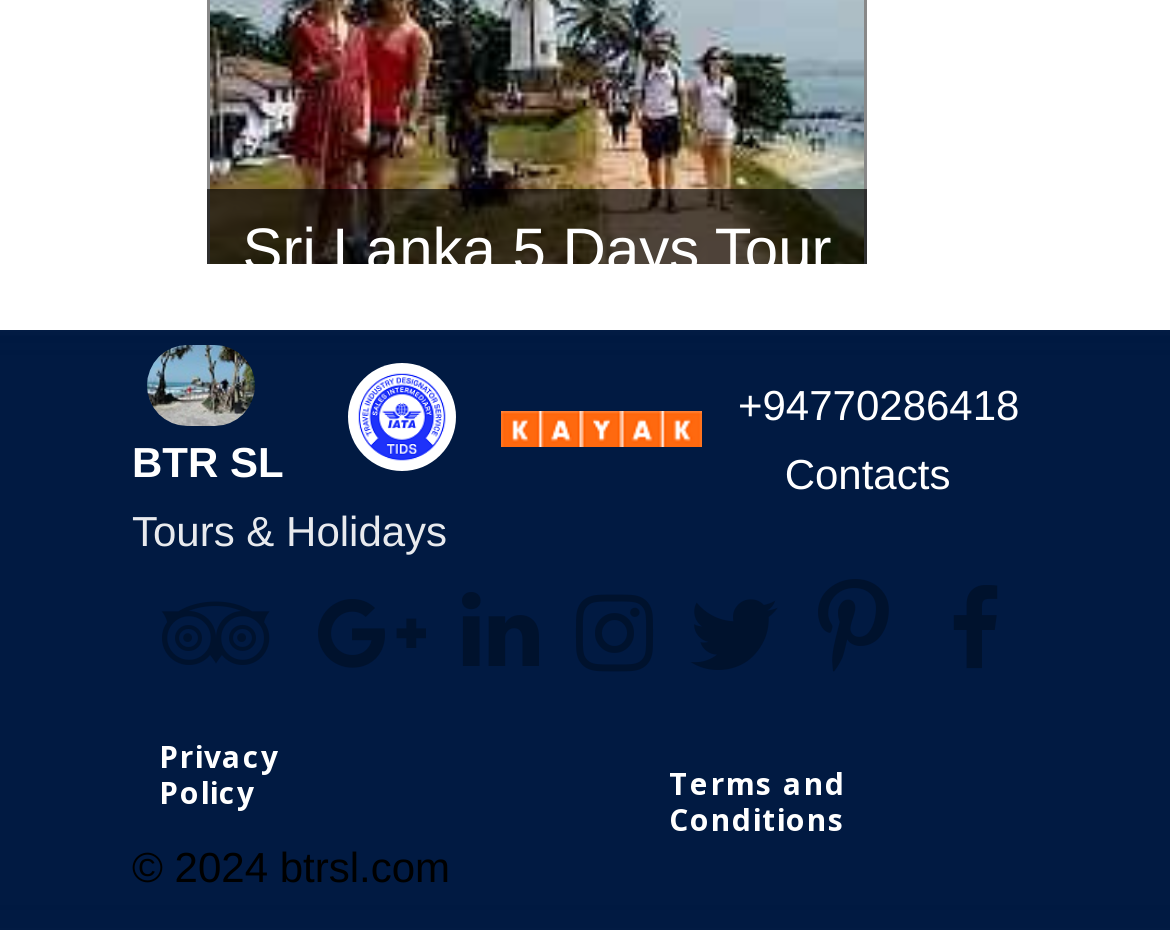Kindly determine the bounding box coordinates of the area that needs to be clicked to fulfill this instruction: "Browse the 'gallery/ff' images".

[0.795, 0.629, 0.872, 0.726]